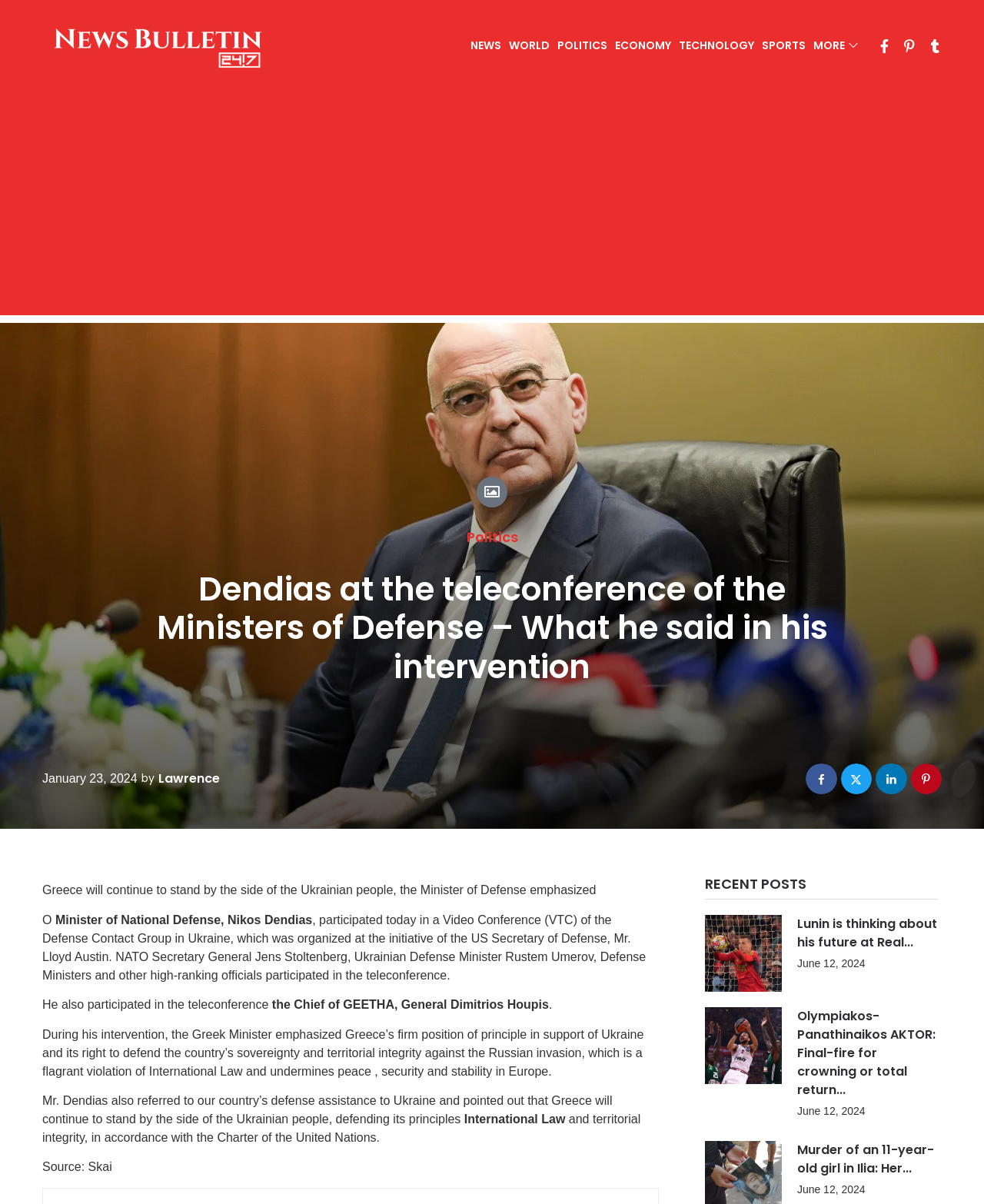Please reply to the following question using a single word or phrase: 
What is the name of the Minister of National Defense?

Nikos Dendias